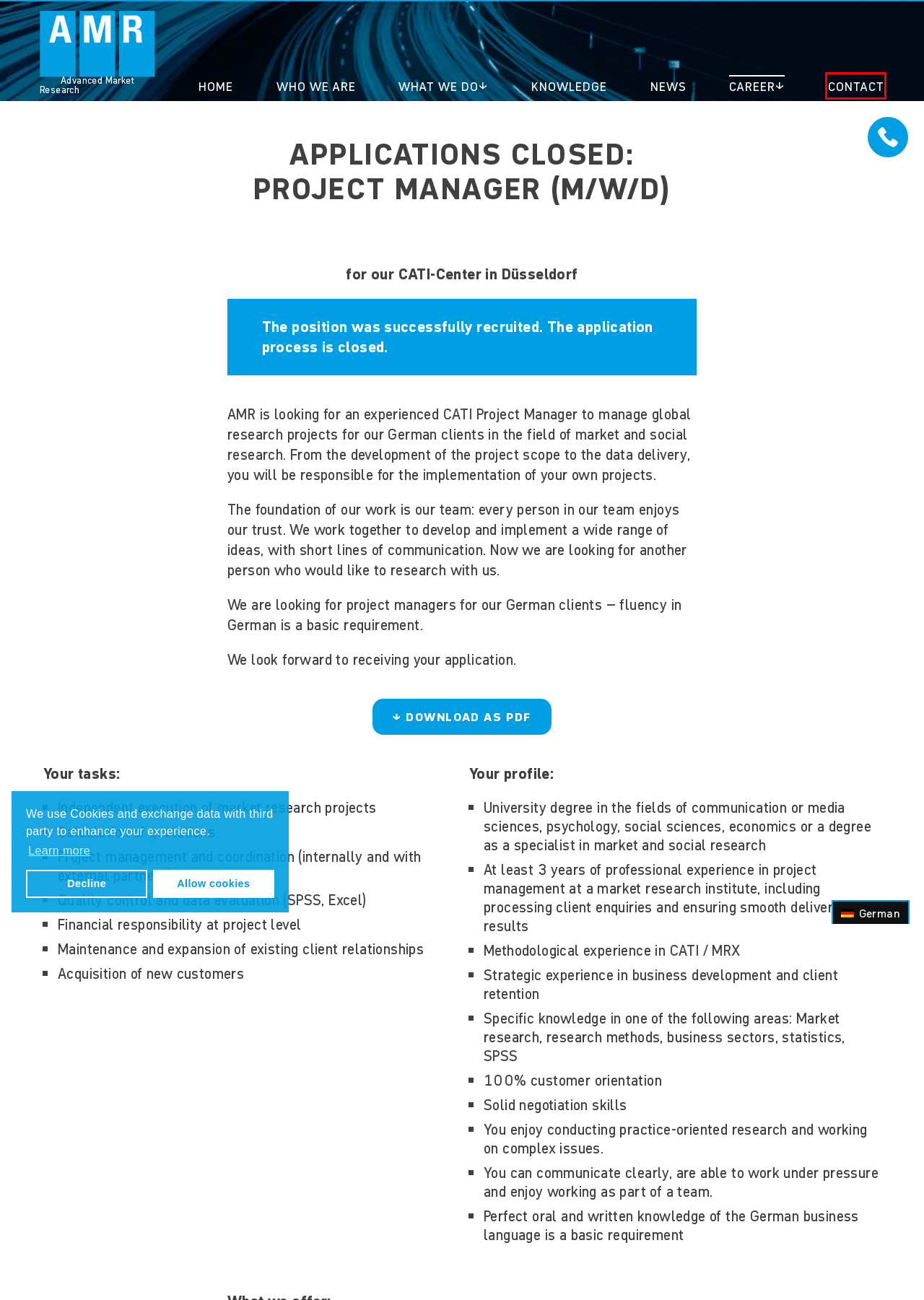Look at the screenshot of a webpage where a red bounding box surrounds a UI element. Your task is to select the best-matching webpage description for the new webpage after you click the element within the bounding box. The available options are:
A. Data Protection - AMR Advanced Market Research
B. Global Data Collection Experts – AMR Advanced Market Research
C. News in Market Research – AMR Advanced Market Research
D. Knowledge in Market Research – AMR Advanced Market Research
E. Contact Advanced Market Research - AMR
F. Stellenausschreibung: Projektmanager - AMR Advanced Market Research
G. Global Data Collection - AMR Advanced Market Research
H. AMR Advanced Market Research - CATI Global Data Collection

E